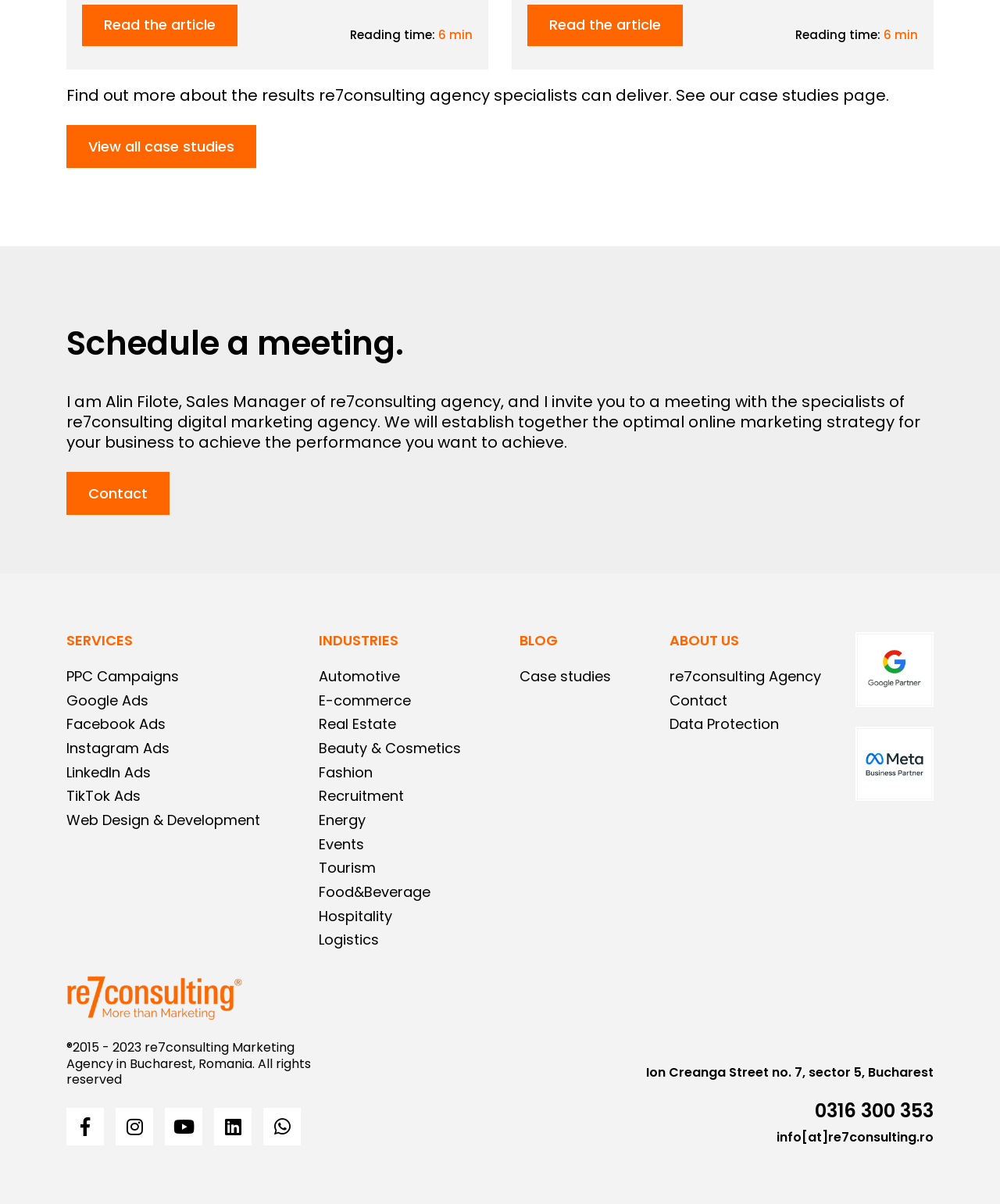Respond with a single word or phrase for the following question: 
What is the location of re7consulting agency?

Ion Creanga Street no. 7, sector 5, Bucharest